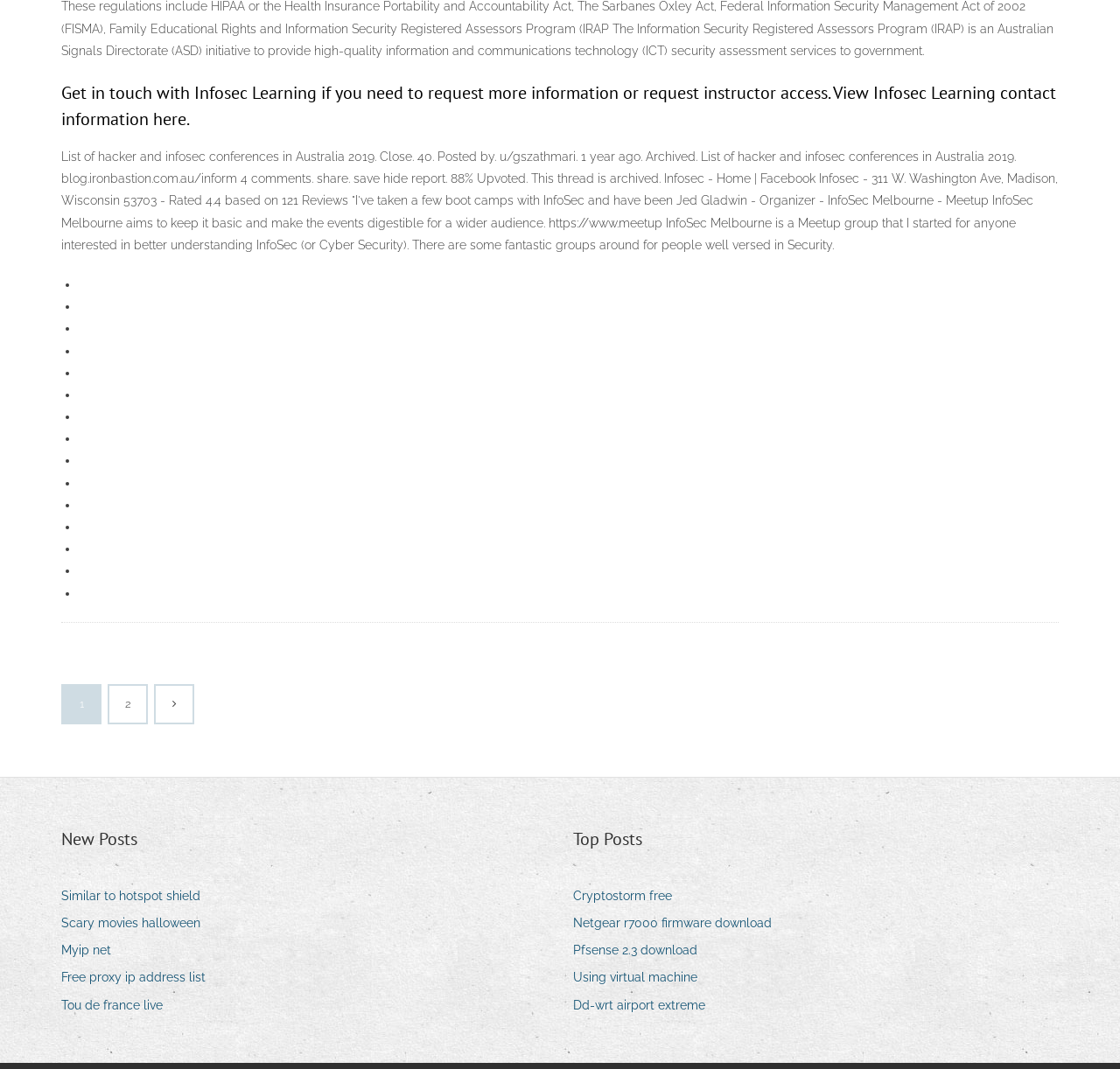Extract the bounding box for the UI element that matches this description: "2".

[0.098, 0.641, 0.13, 0.676]